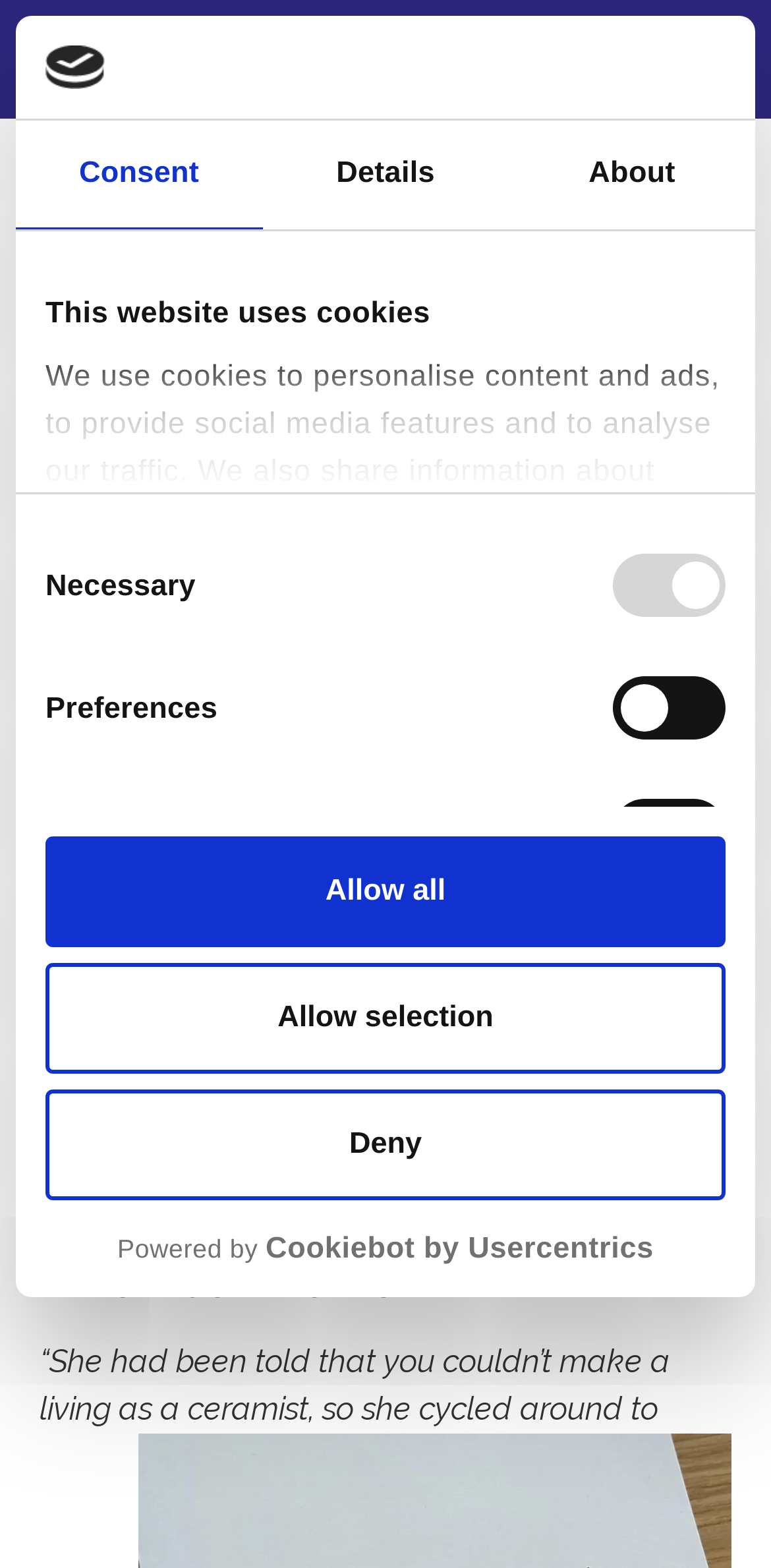Use a single word or phrase to answer the question:
What is the purpose of the checkboxes in the 'Consent Selection' group?

To select cookie preferences